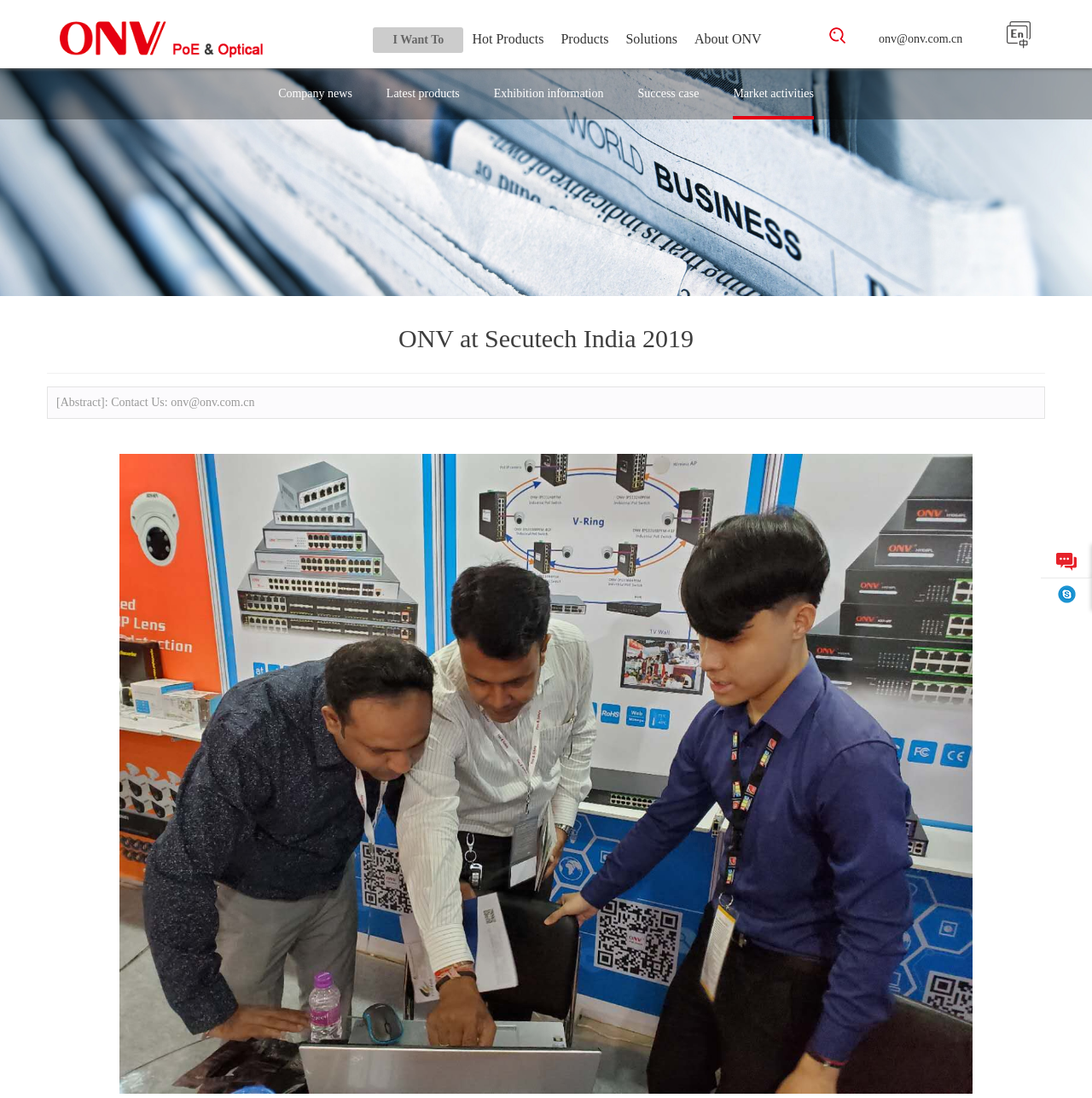What is the company's email address? Based on the screenshot, please respond with a single word or phrase.

onv@onv.com.cn